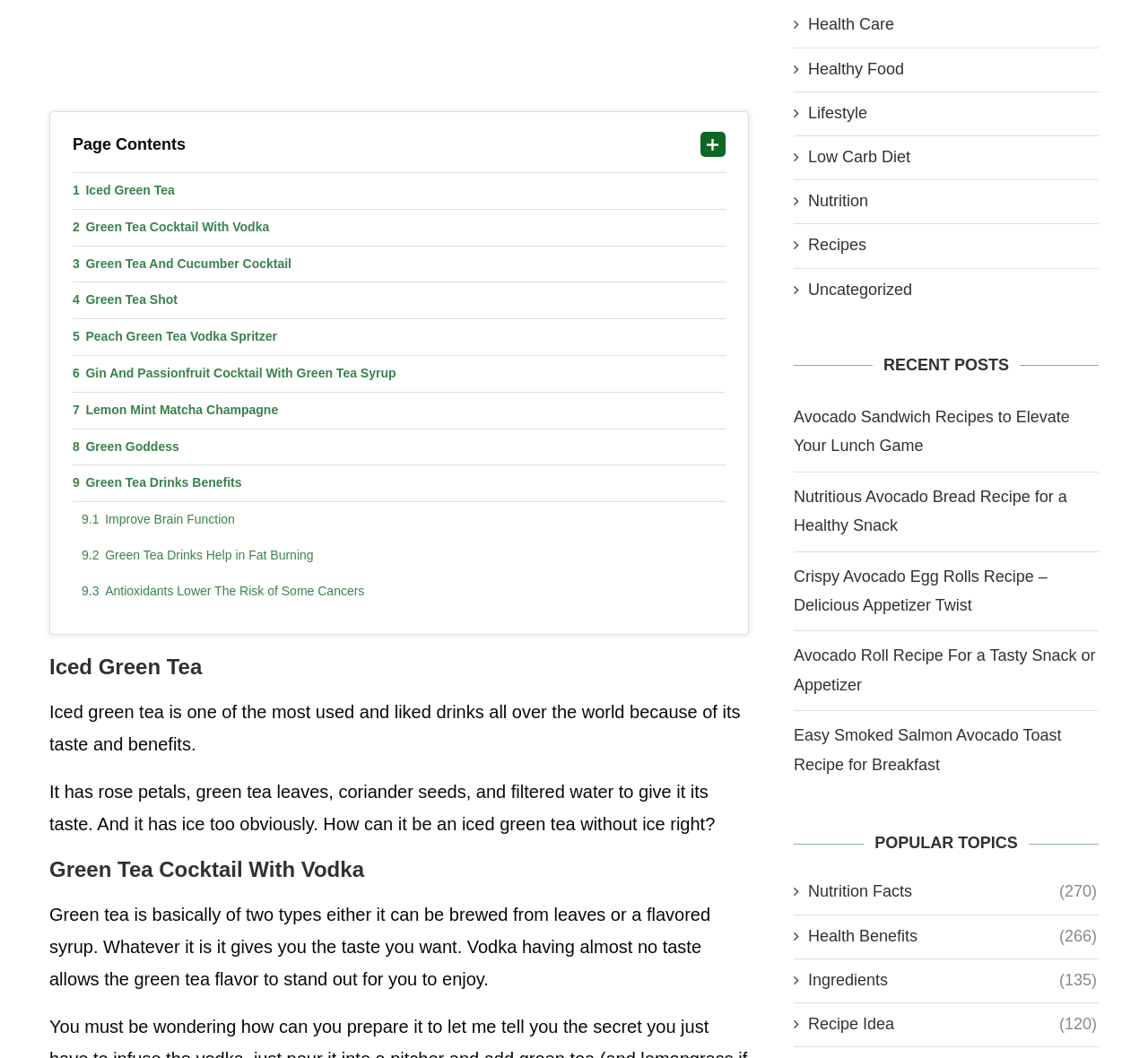What is the category of the post 'Avocado Sandwich Recipes to Elevate Your Lunch Game'?
Answer the question with detailed information derived from the image.

The post 'Avocado Sandwich Recipes to Elevate Your Lunch Game' is categorized under 'RECENT POSTS' which is a heading on the webpage with a bounding box coordinate of [0.691, 0.335, 0.957, 0.355]. This heading is located in the right sidebar of the webpage.